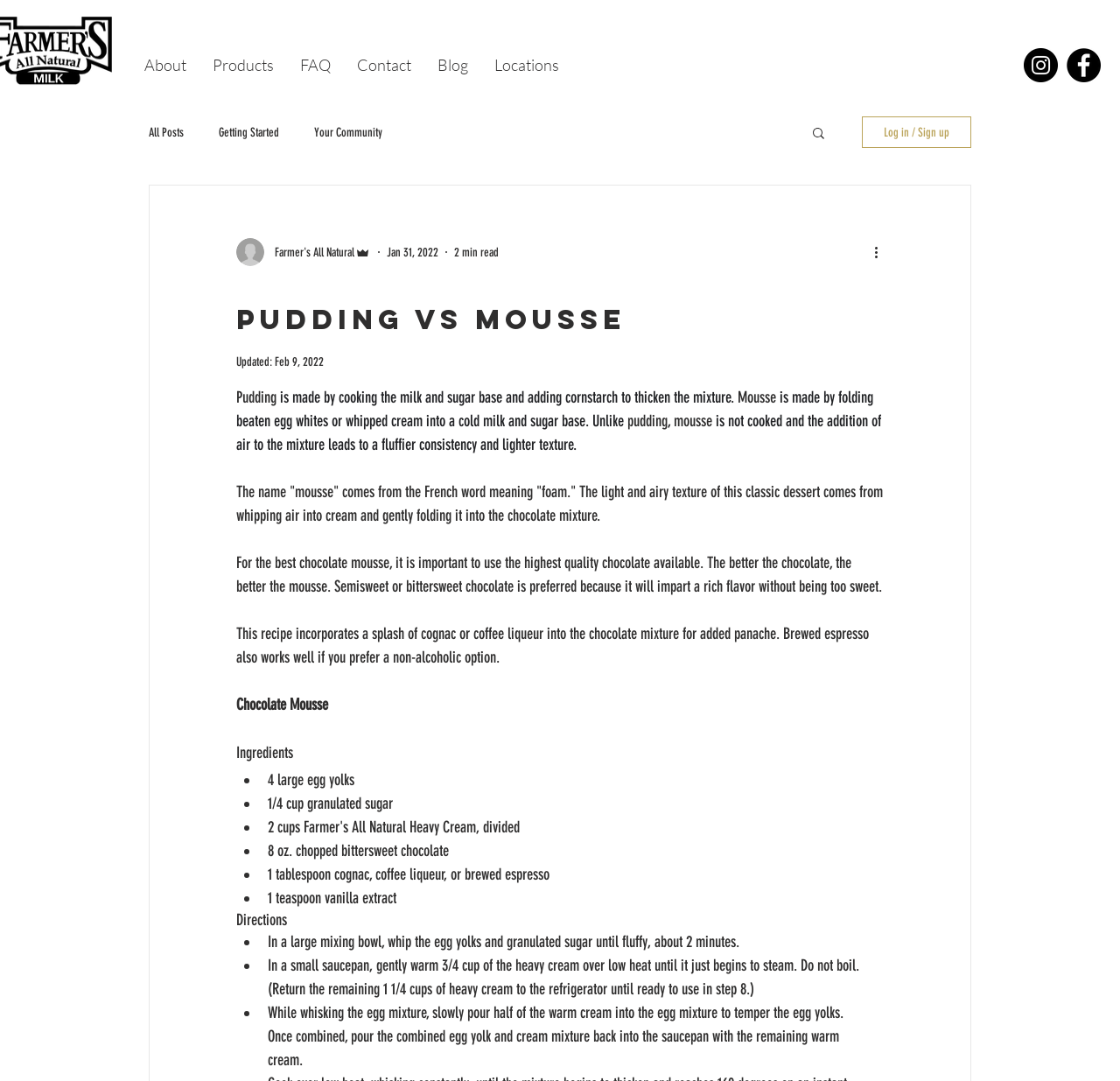Please respond to the question using a single word or phrase:
What is the purpose of adding cornstarch to pudding?

to thicken the mixture